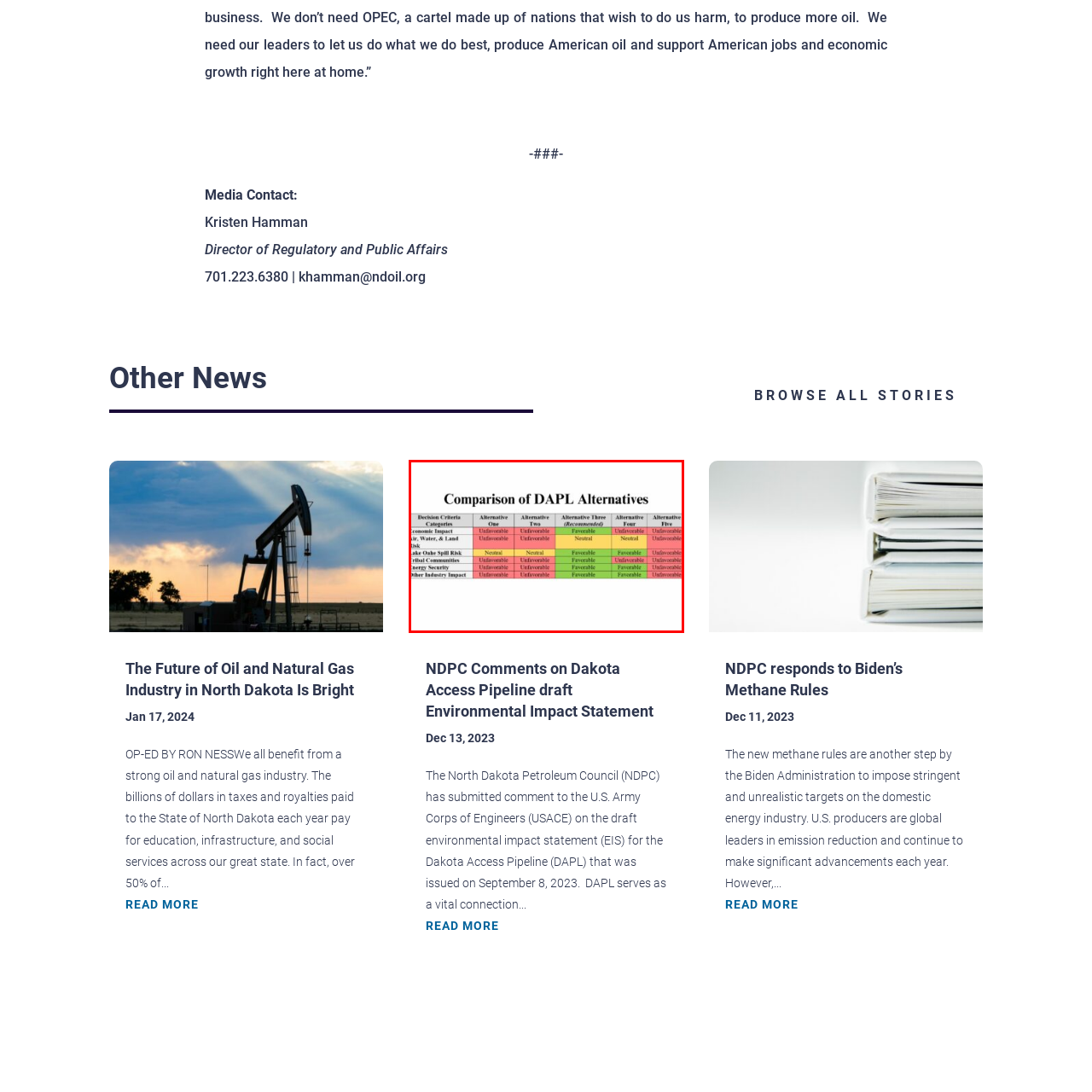Please examine the highlighted section of the image enclosed in the red rectangle and provide a comprehensive answer to the following question based on your observation: Which alternative is marked as the most recommended option?

According to the image, Alternative Three is marked as the most recommended option, suggesting a more positive assessment compared to the others, which are predominantly rated unfavorable for many criteria.